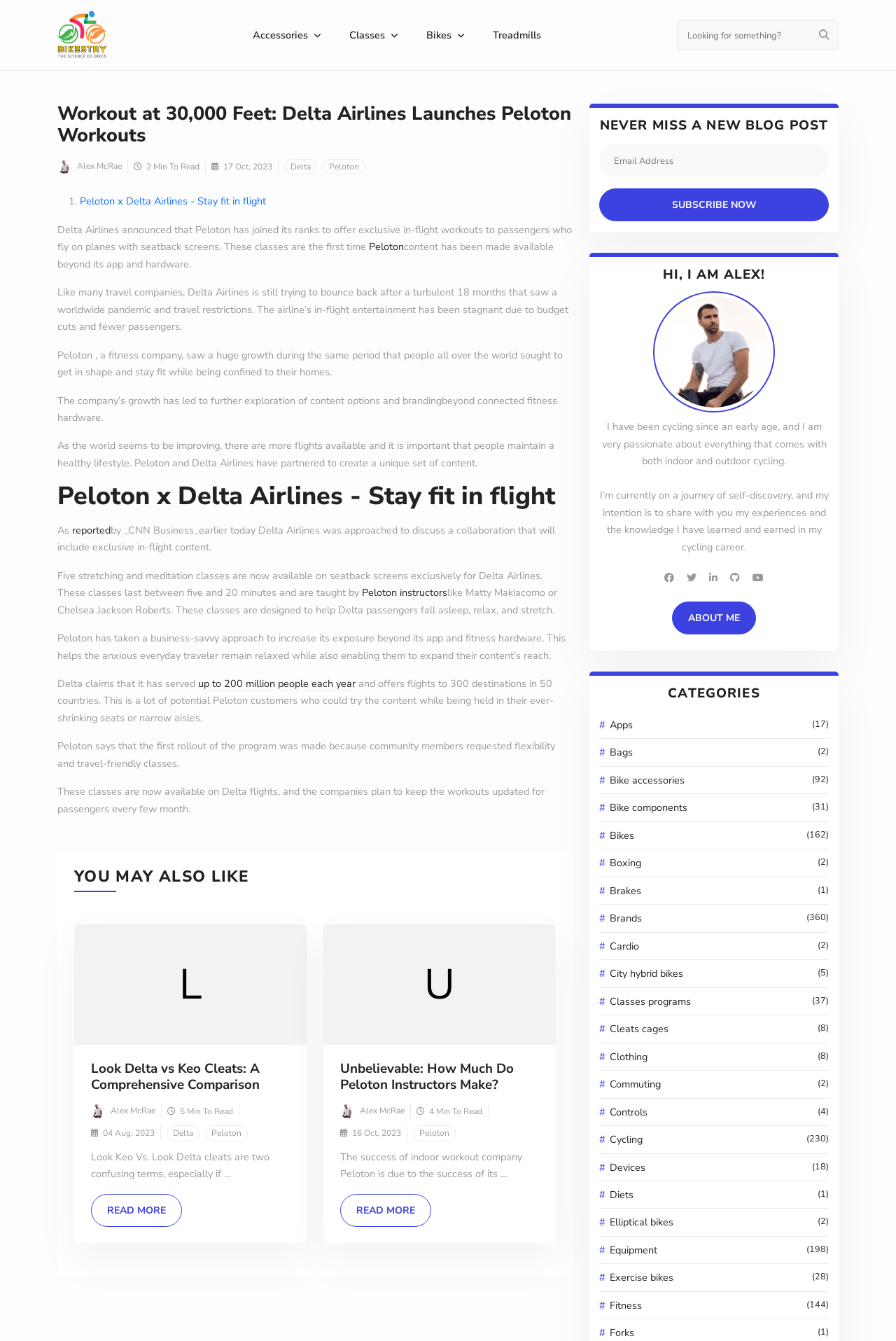Determine the bounding box coordinates of the element's region needed to click to follow the instruction: "Click on Peloton x Delta Airlines - Stay fit in flight". Provide these coordinates as four float numbers between 0 and 1, formatted as [left, top, right, bottom].

[0.089, 0.145, 0.297, 0.155]